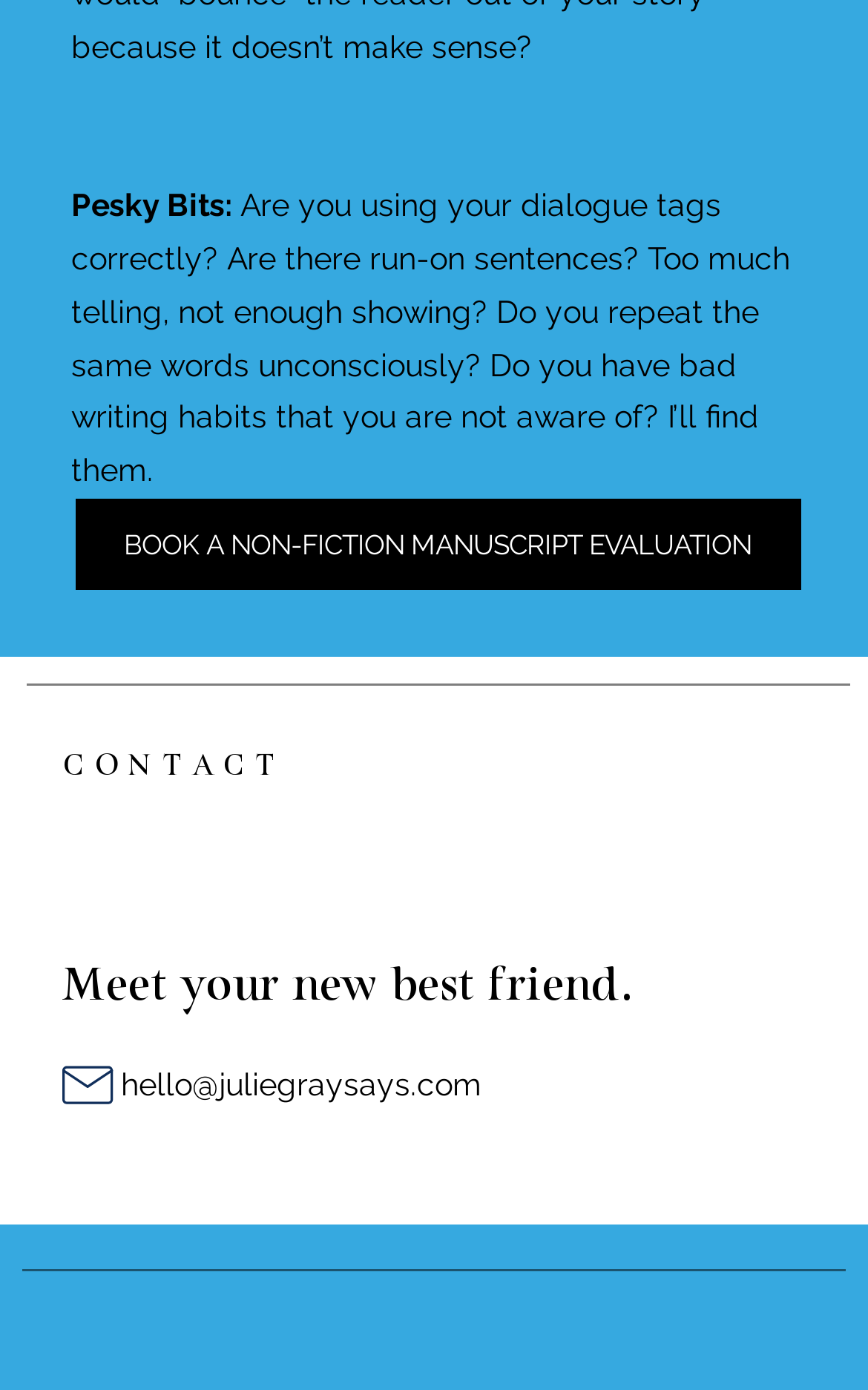What is the purpose of the 'Pesky Bits' section? From the image, respond with a single word or brief phrase.

To identify writing mistakes